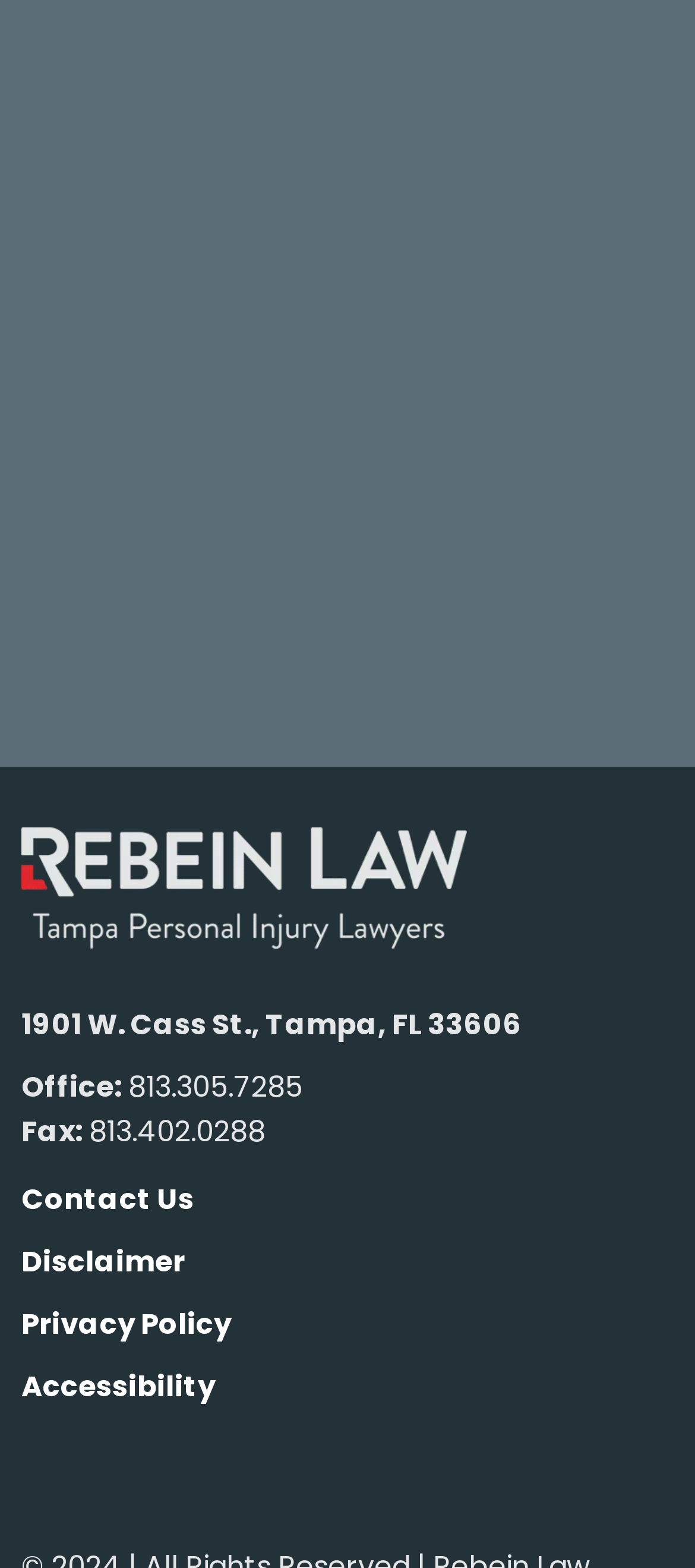Provide a brief response in the form of a single word or phrase:
What is the fax number?

813.402.0288